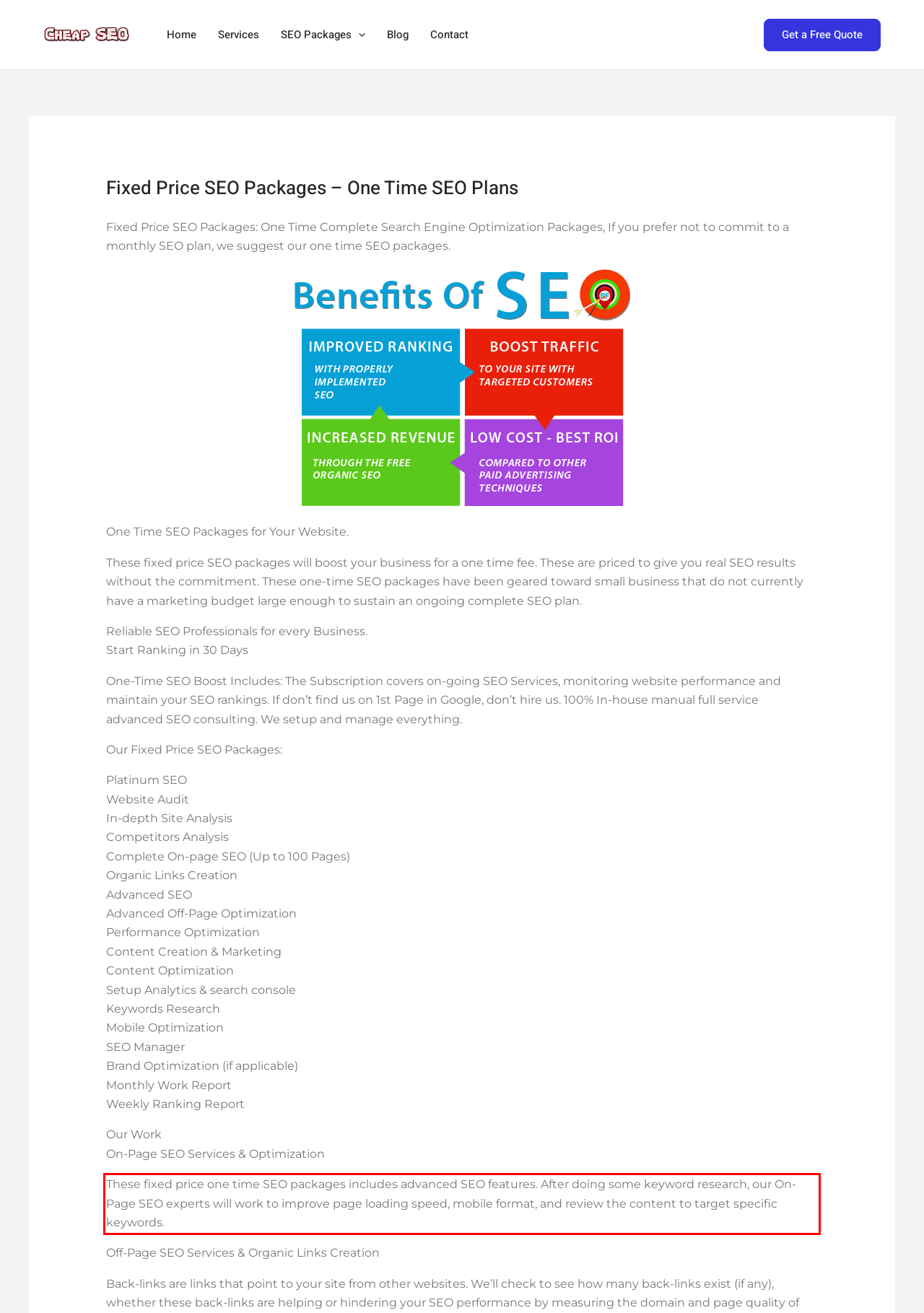You are provided with a webpage screenshot that includes a red rectangle bounding box. Extract the text content from within the bounding box using OCR.

These fixed price one time SEO packages includes advanced SEO features. After doing some keyword research, our On-Page SEO experts will work to improve page loading speed, mobile format, and review the content to target specific keywords.